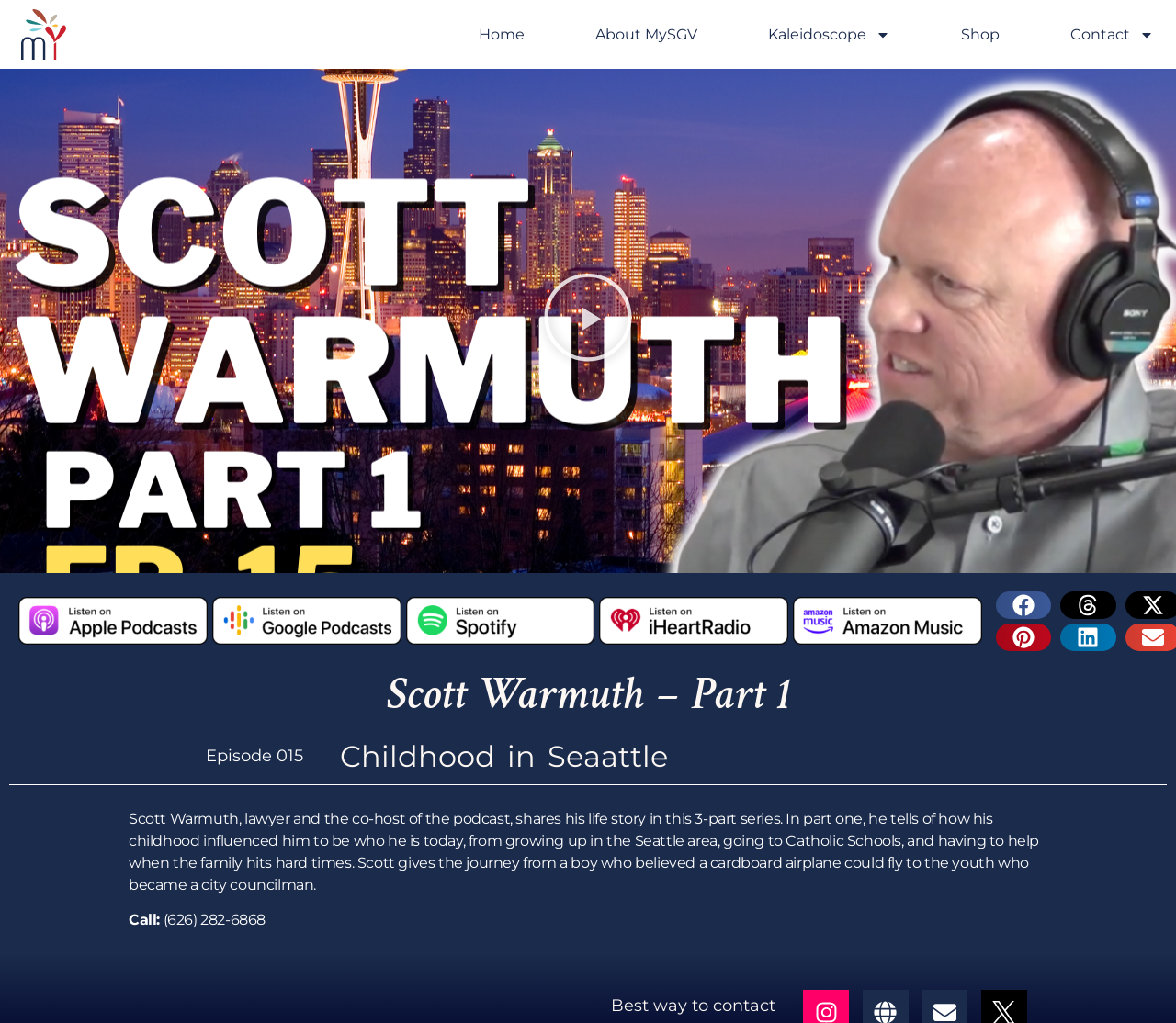What is the current episode part? Using the information from the screenshot, answer with a single word or phrase.

Part 1